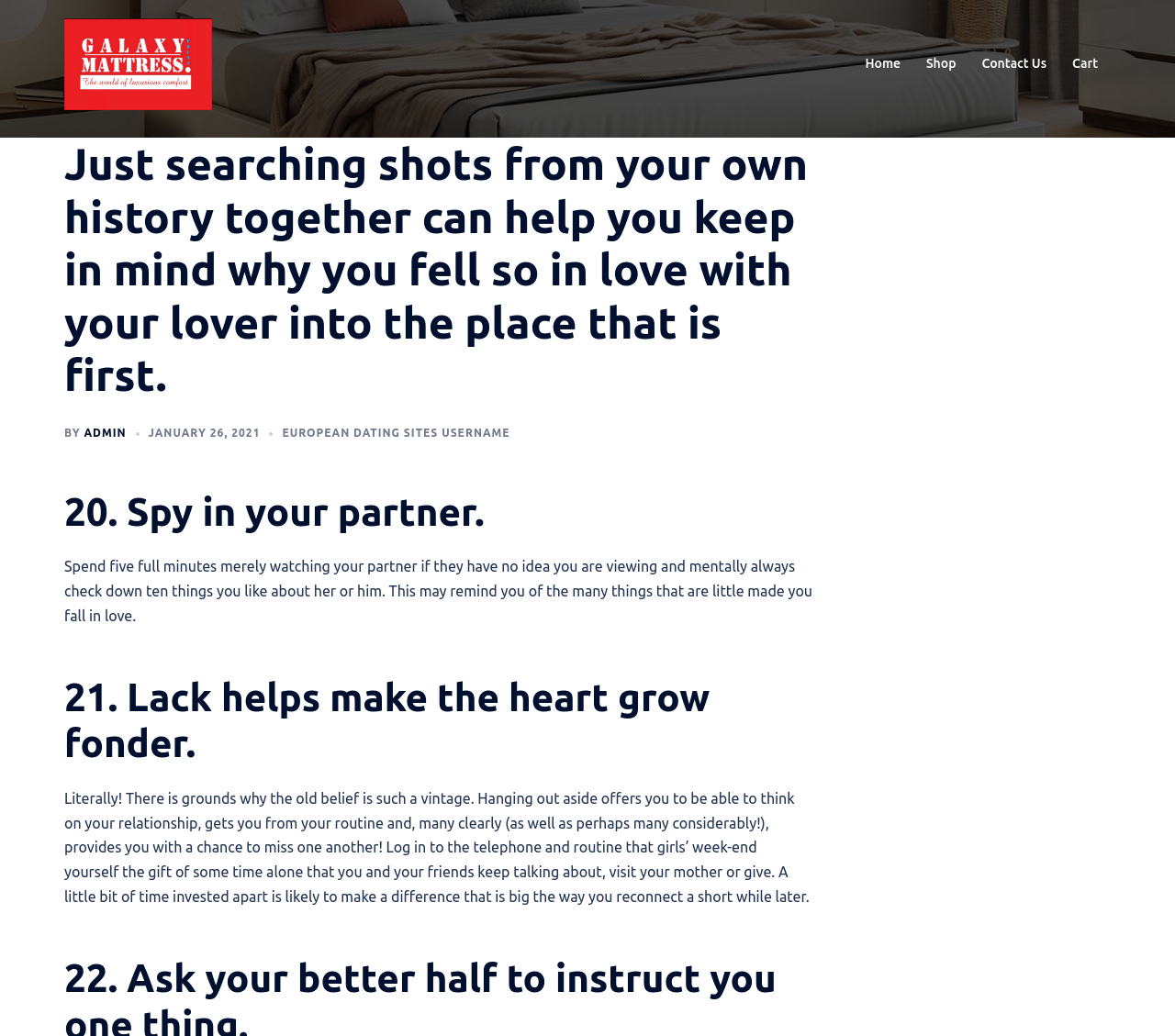Please find the bounding box for the following UI element description. Provide the coordinates in (top-left x, top-left y, bottom-right x, bottom-right y) format, with values between 0 and 1: January 26, 2021January 26, 2021

[0.126, 0.412, 0.221, 0.423]